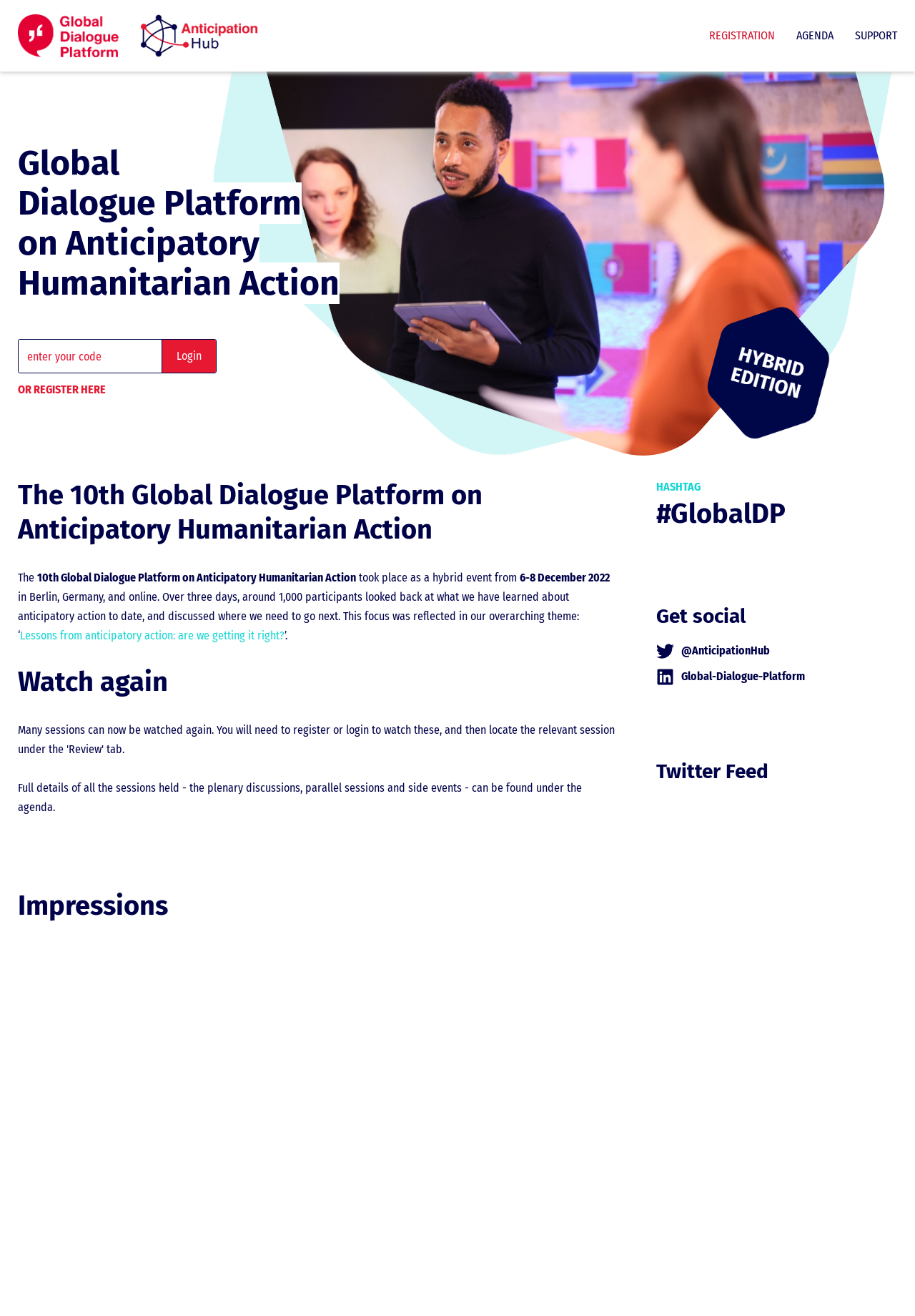Detail the features and information presented on the webpage.

The webpage appears to be an event page for the 10th Global Dialogue Platform on Anticipatory Humanitarian Action. At the top left, there is an event logo consisting of two images: the event logo and the Anticipation Hub logo. 

Below the logo, there are three links: "REGISTRATION", "AGENDA", and "SUPPORT", aligned horizontally across the top of the page. 

The main heading, "Global Dialogue Platform on Anticipatory Humanitarian Action", is located below the links, spanning almost the entire width of the page. 

On the left side, there is a login section with a textbox labeled "my code" and a "Login" button. Below the login section, there is a link "OR REGISTER HERE". 

On the right side, there is a large image of a disruptor. 

The main content of the page is divided into several sections. The first section describes the event, which took place as a hybrid event from 6-8 December 2022 in Berlin, Germany, and online. This section includes a link to "Lessons from anticipatory action: are we getting it right?".

The next section is titled "Watch again" and provides information about the sessions held during the event. 

Below that, there is a section titled "Impressions". 

On the right side of the page, there is a section dedicated to social media, with a hashtag "#GlobalDP", links to Twitter profiles "@AnticipationHub" and "Global-Dialogue-Platform", and a Twitter feed embedded in an iframe.